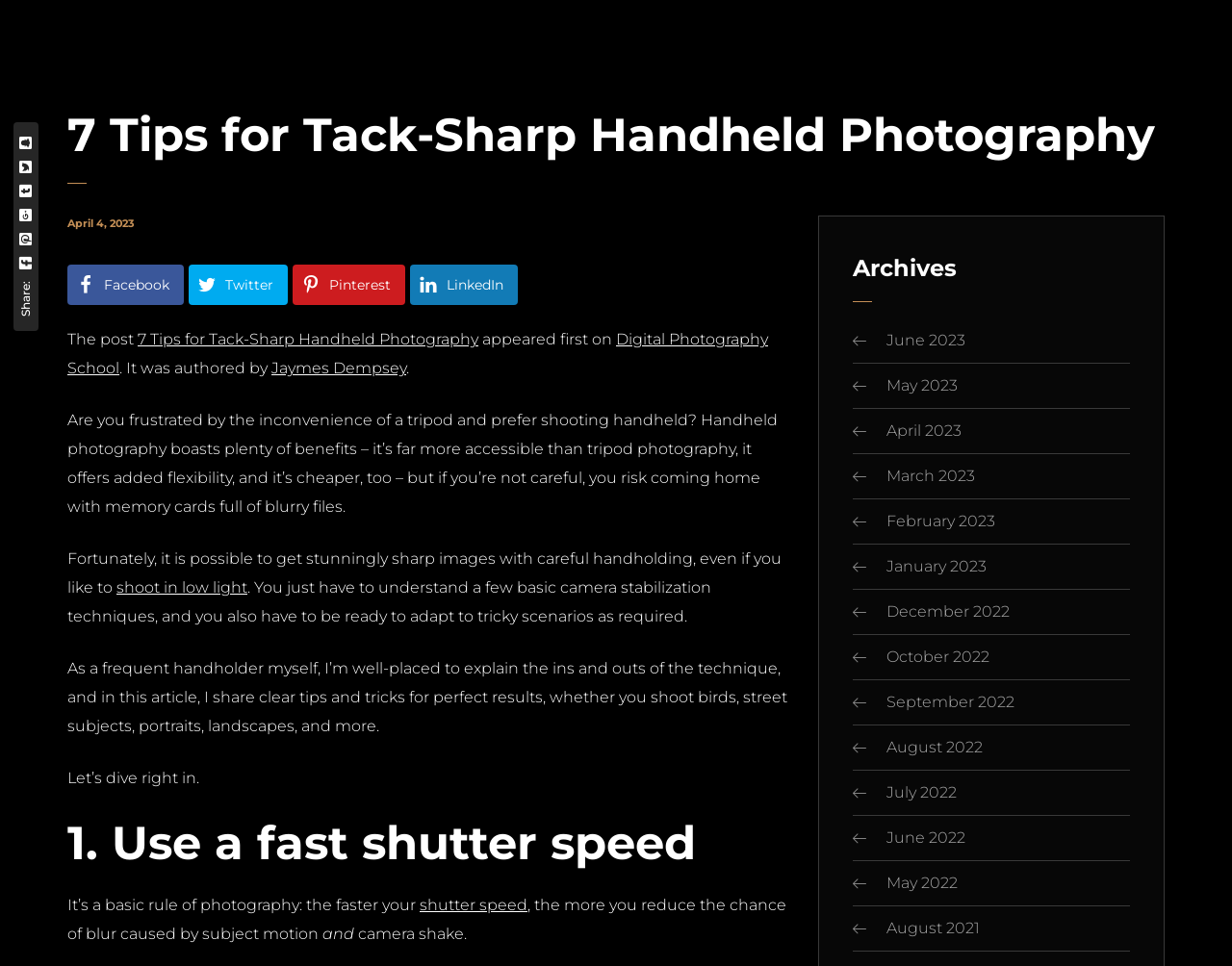Please identify the bounding box coordinates of the area that needs to be clicked to fulfill the following instruction: "View archives for June 2023."

[0.72, 0.343, 0.784, 0.362]